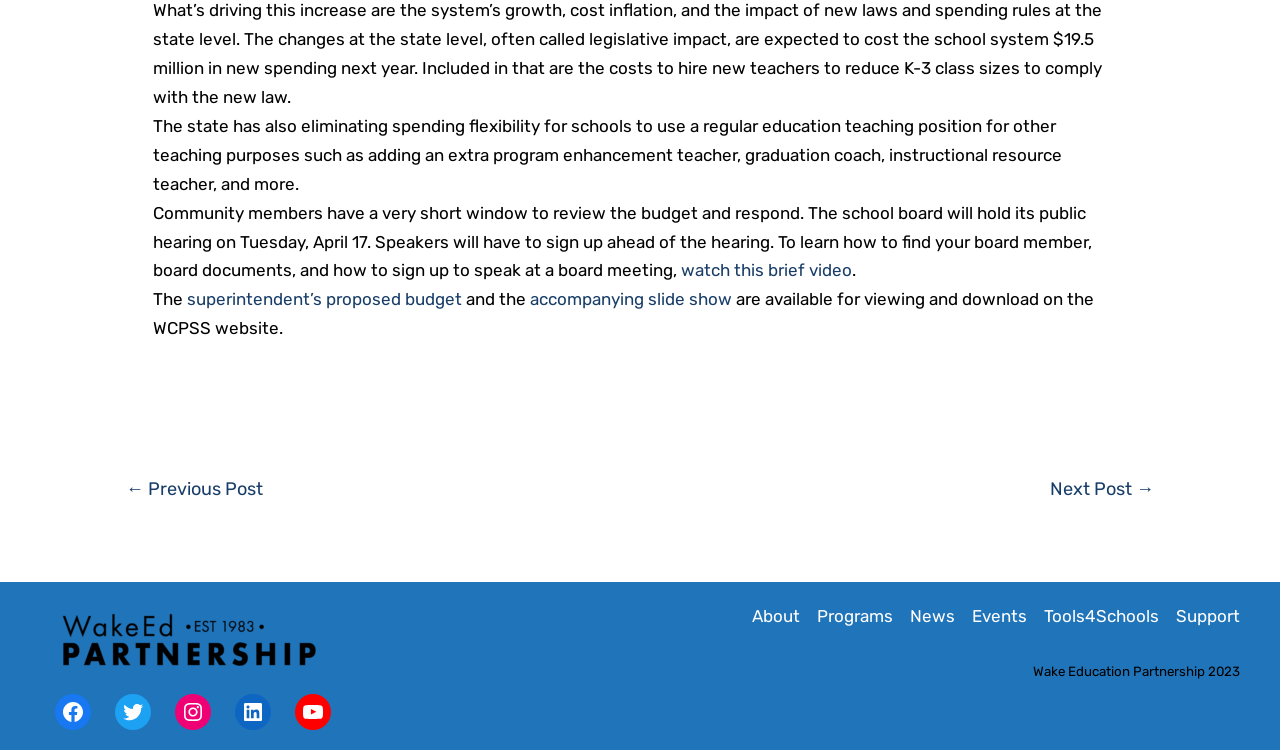Based on the element description: "watch this brief video", identify the bounding box coordinates for this UI element. The coordinates must be four float numbers between 0 and 1, listed as [left, top, right, bottom].

[0.532, 0.347, 0.666, 0.374]